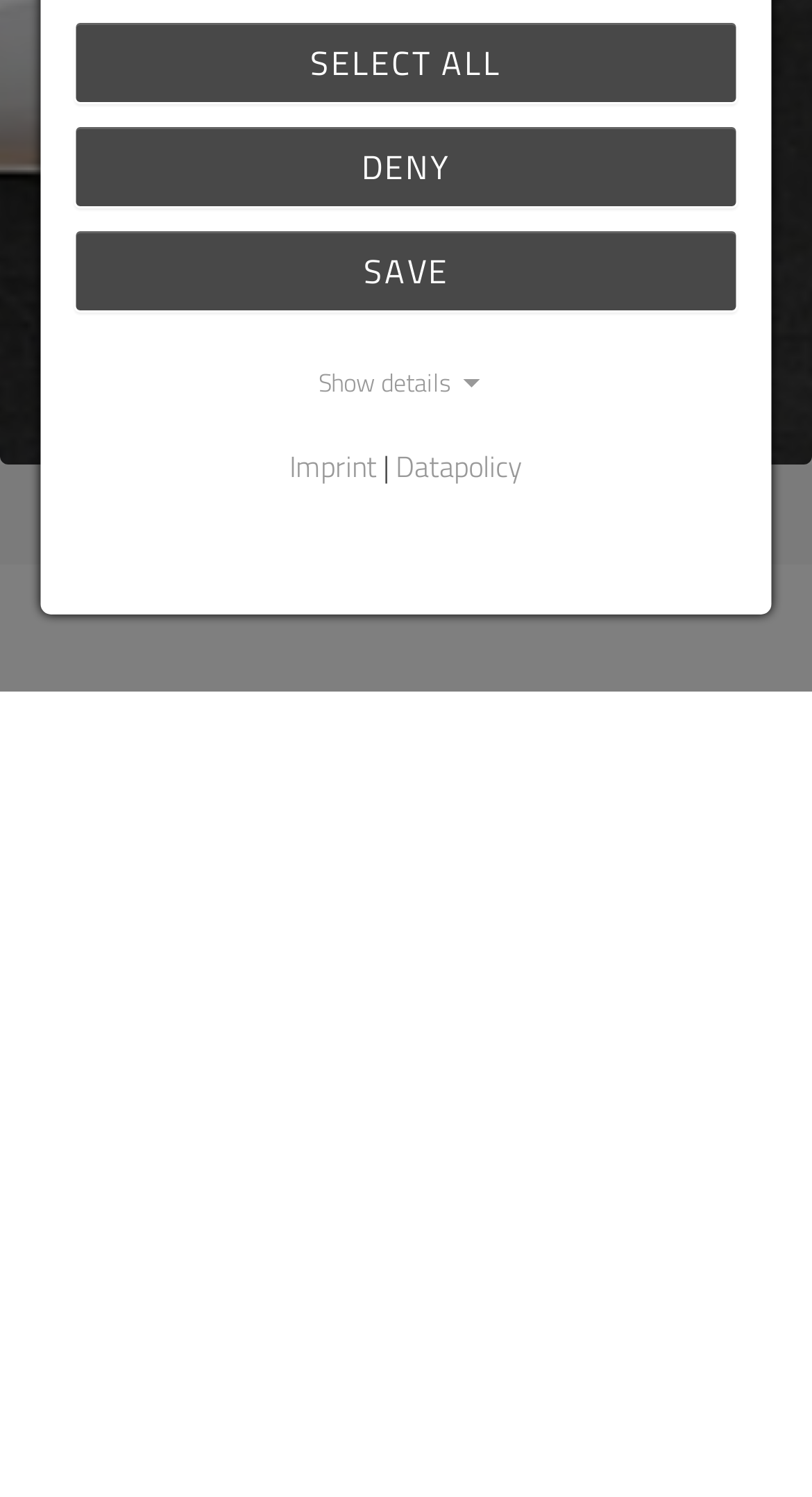Identify the bounding box coordinates for the UI element described as: "Save".

[0.091, 0.153, 0.909, 0.209]